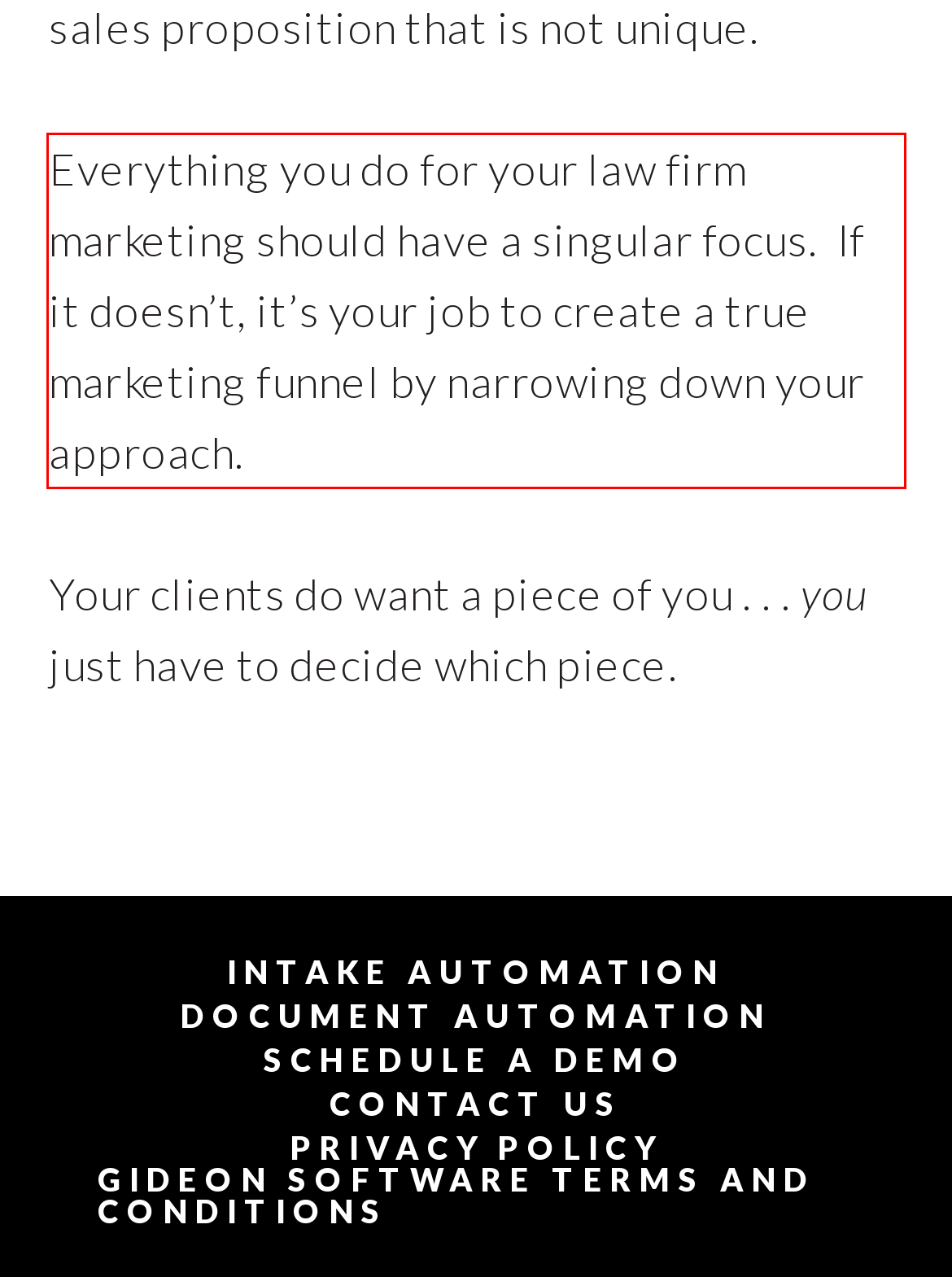Identify and transcribe the text content enclosed by the red bounding box in the given screenshot.

Everything you do for your law firm marketing should have a singular focus. If it doesn’t, it’s your job to create a true marketing funnel by narrowing down your approach.